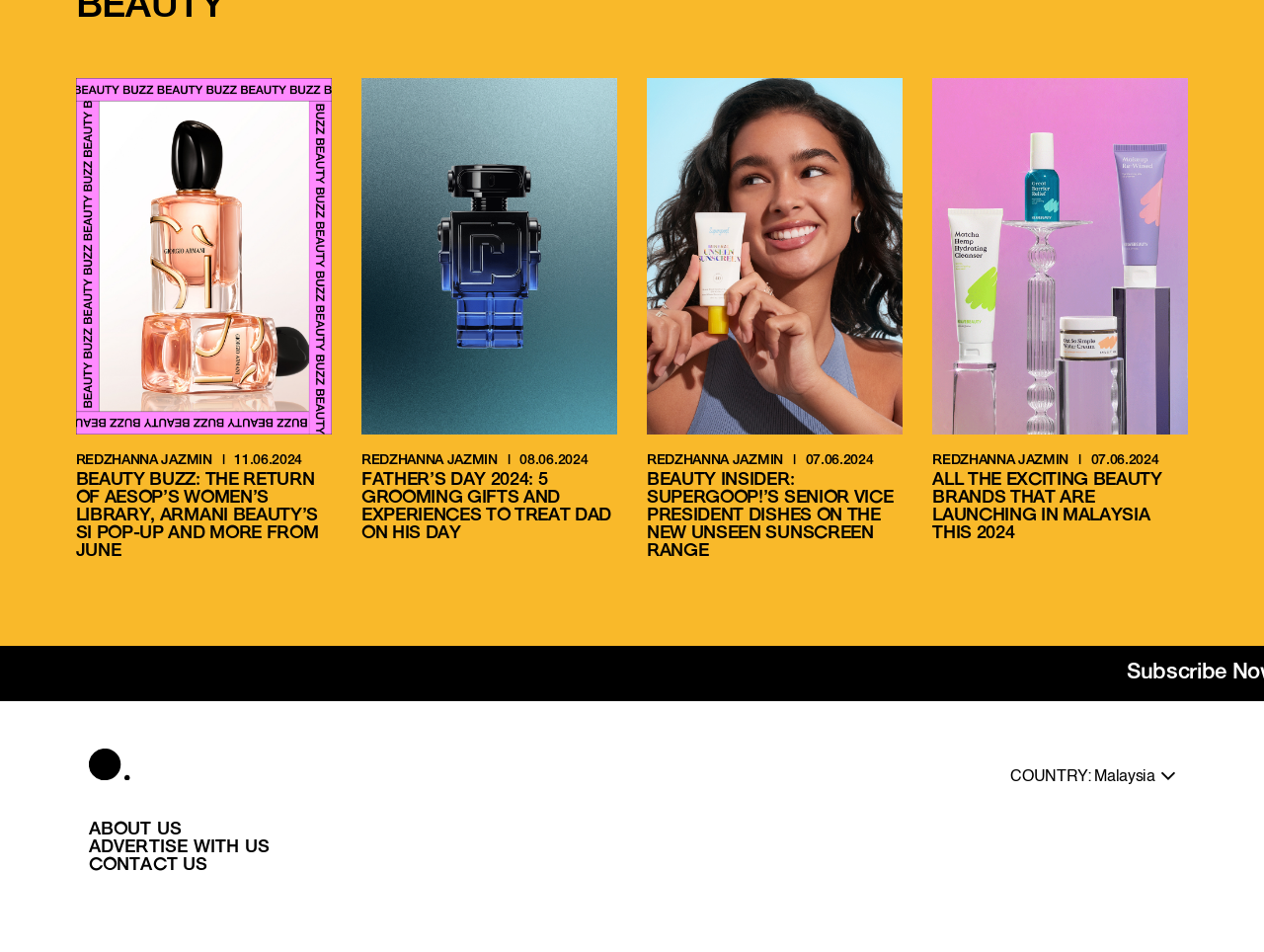Based on the image, please elaborate on the answer to the following question:
What is the country selected in the dropdown menu?

The country selected in the dropdown menu can be found by looking at the button element with the text 'COUNTRY: Malaysia '. This button indicates that the currently selected country is Malaysia.